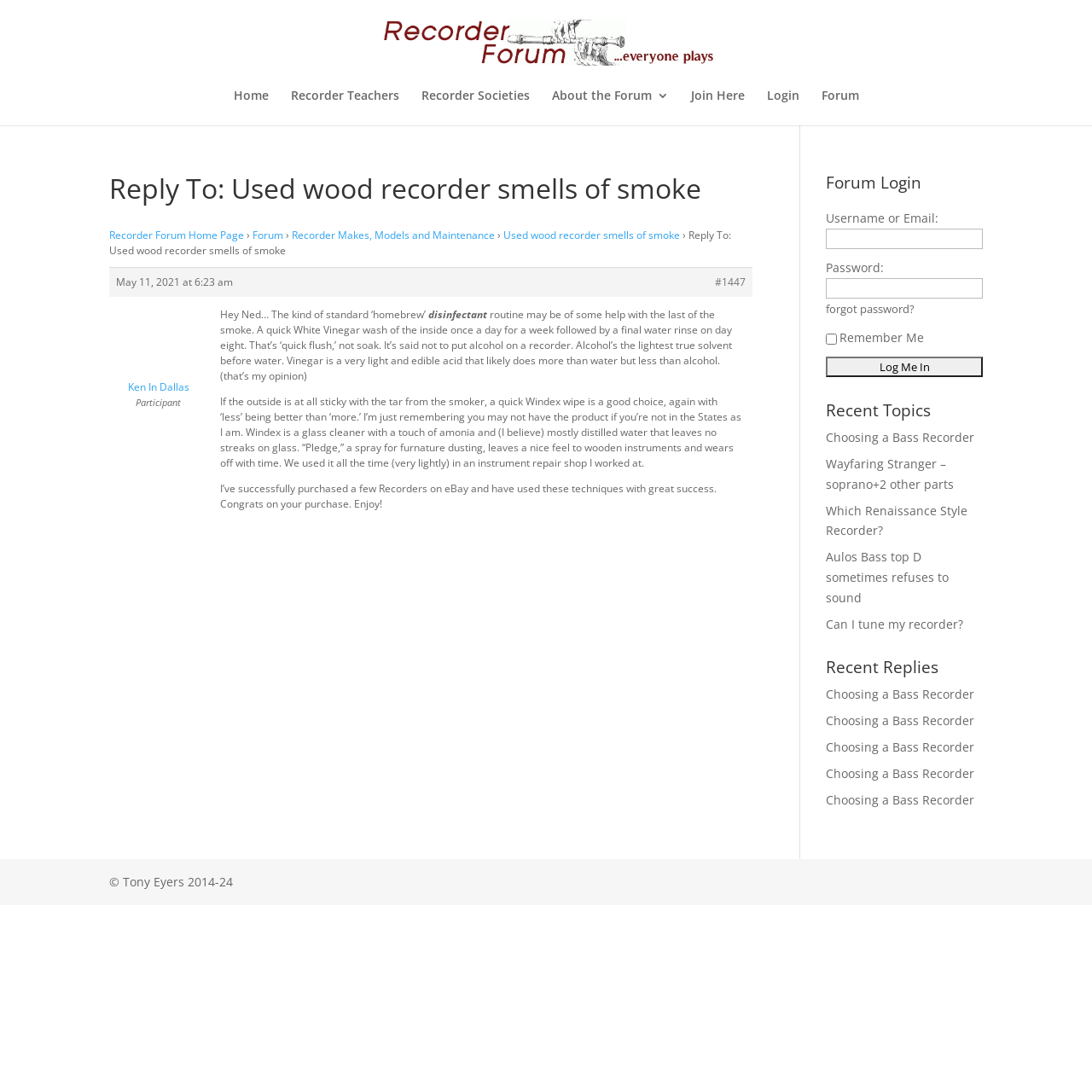What is the topic of the latest reply?
Answer the question with a thorough and detailed explanation.

The latest reply can be found in the 'Recent Replies' section, where there are multiple links with the same topic 'Choosing a Bass Recorder'.